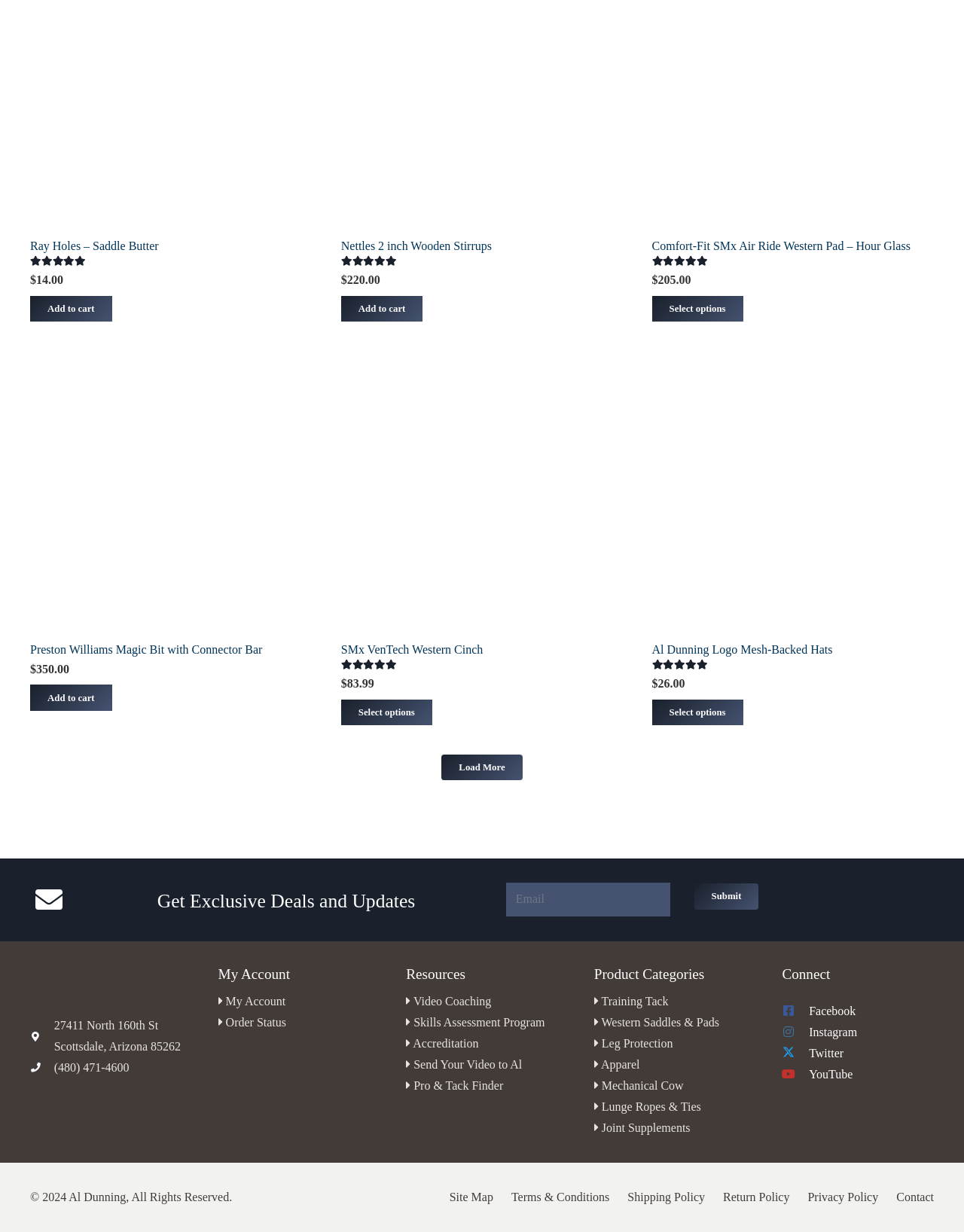What is the rating of Nettles 2 inch Wooden Stirrups?
Answer the question with as much detail as possible.

The rating of Nettles 2 inch Wooden Stirrups can be found in the product listing section, where it is displayed as an image of five stars with the text 'Rated 5.00 out of 5'.